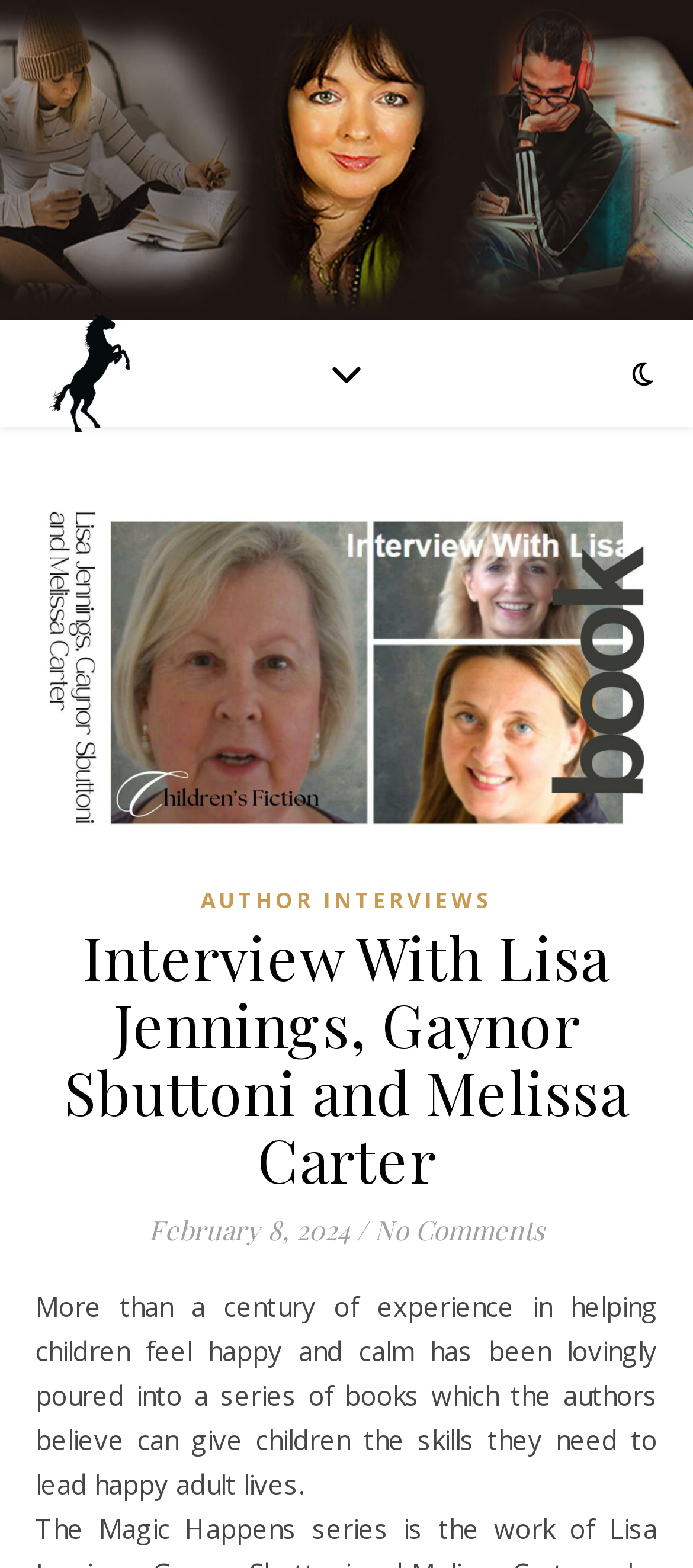What is the date of the interview?
Look at the image and answer the question with a single word or phrase.

February 8, 2024